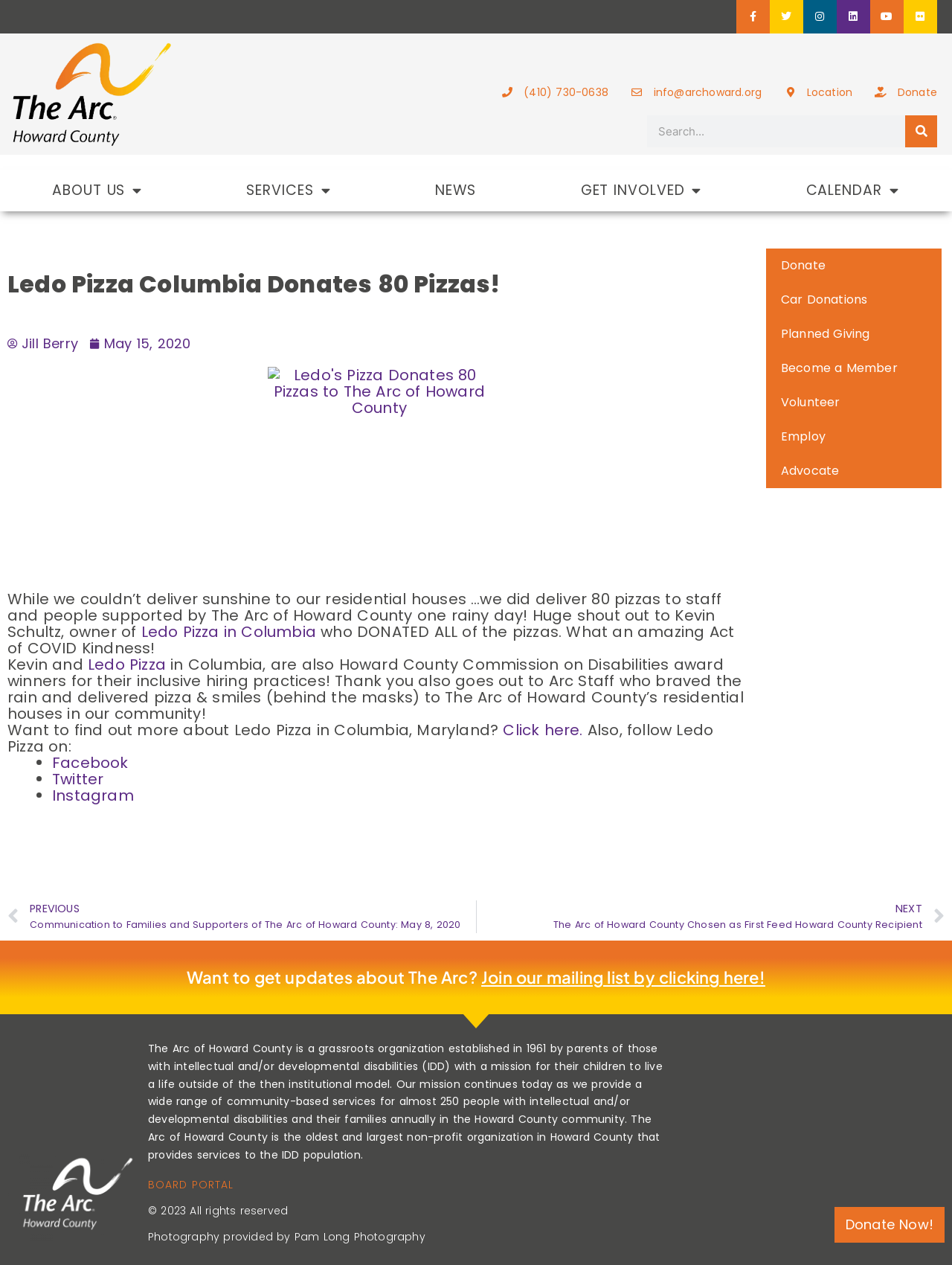Please determine the bounding box coordinates for the element that should be clicked to follow these instructions: "Get updates about The Arc".

[0.506, 0.764, 0.804, 0.781]